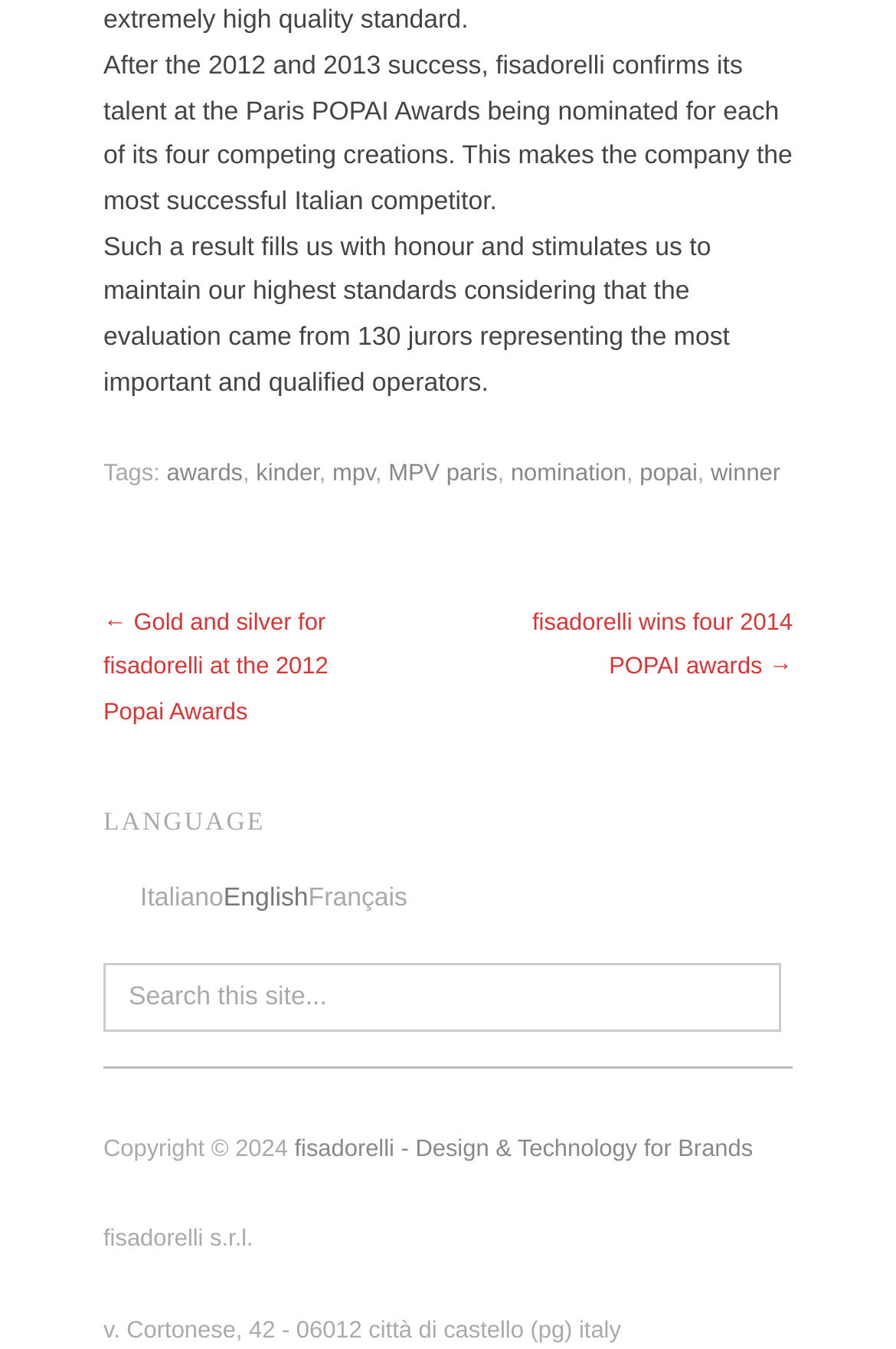Please identify the bounding box coordinates of the area that needs to be clicked to fulfill the following instruction: "go to fisadorelli homepage."

[0.329, 0.843, 0.84, 0.862]